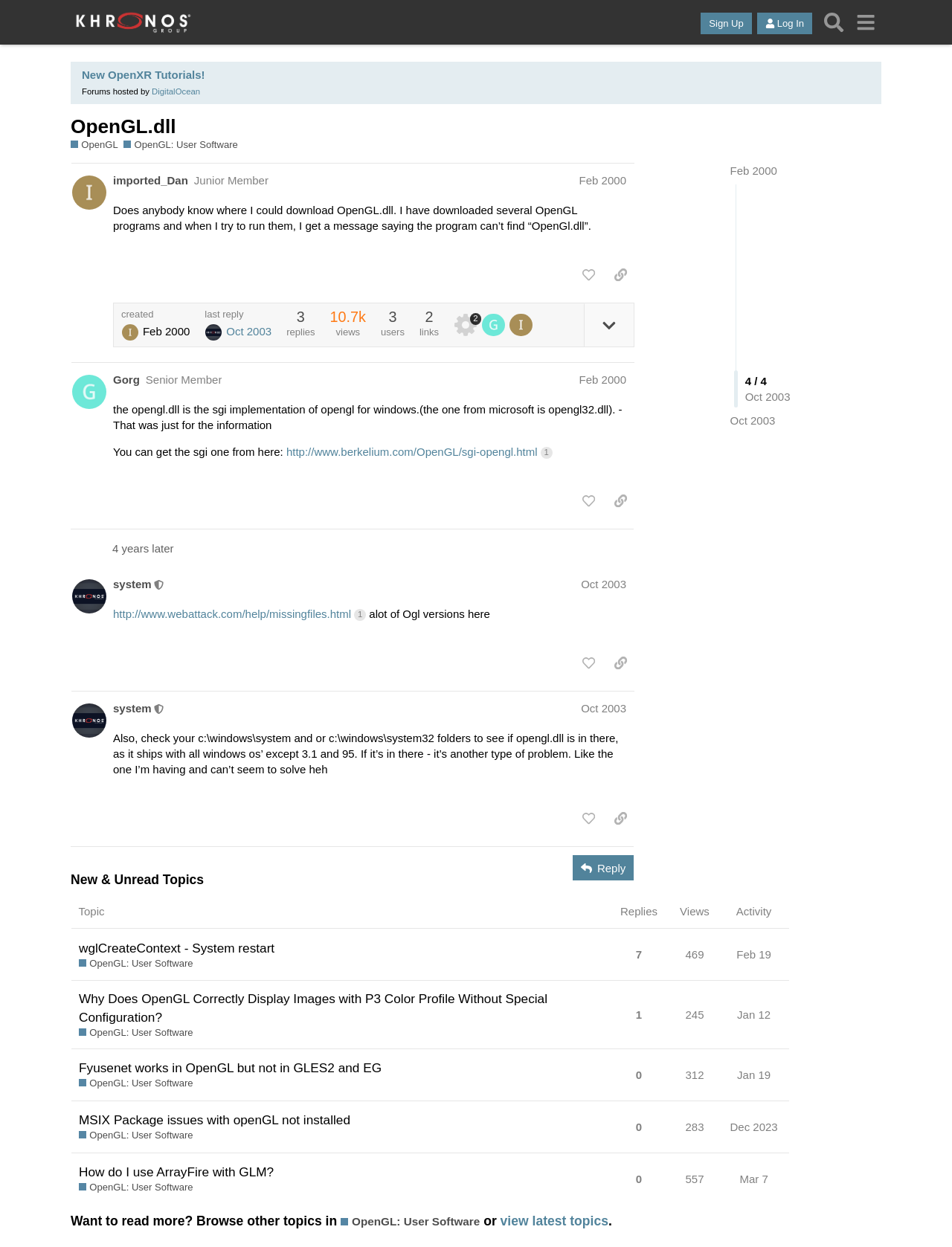Describe the webpage in detail, including text, images, and layout.

This webpage is a forum discussion on the Khronos Forums, specifically about OpenGL.dll. At the top, there is a header with a link to the Khronos Forums and buttons to sign up and log in. Below that, there is a search button and a menu button. 

The main content of the page is a discussion thread with four posts. The first post, by imported_Dan, asks where to download OpenGL.dll, as they have downloaded several OpenGL programs but get an error message saying the program can't find "OpenGl.dll". 

Below the first post, there are buttons to like the post, copy a link to the post, and expand topic details. There is also information about the post, including the date and time it was created, the number of replies, views, and users.

The second post, by Gorg, provides information about the opengl.dll, stating that it is the SGI implementation of OpenGL for Windows, and provides a link to download it. 

The third post, by system, is a moderator and provides a link to a webpage with information about missing files, including OpenGL.dll. 

The fourth post, also by system, provides additional information about checking for opengl.dll in the Windows system folders.

At the bottom of the page, there is a button to reply to the discussion thread.